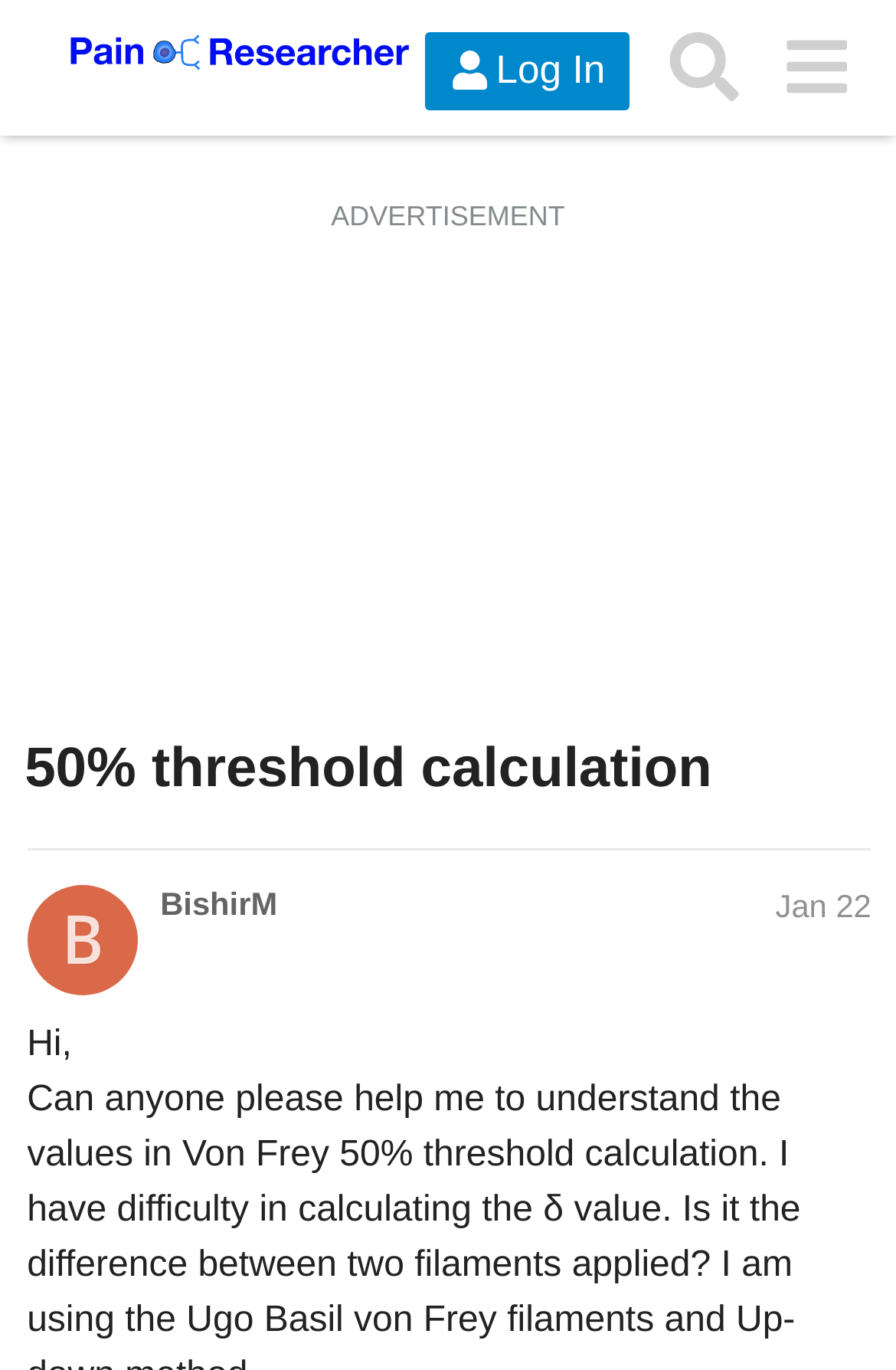Using details from the image, please answer the following question comprehensively:
What is the topic of the discussion?

The topic of the discussion can be found in the heading '50% threshold calculation' which is located below the advertisement section. This heading is also a link.